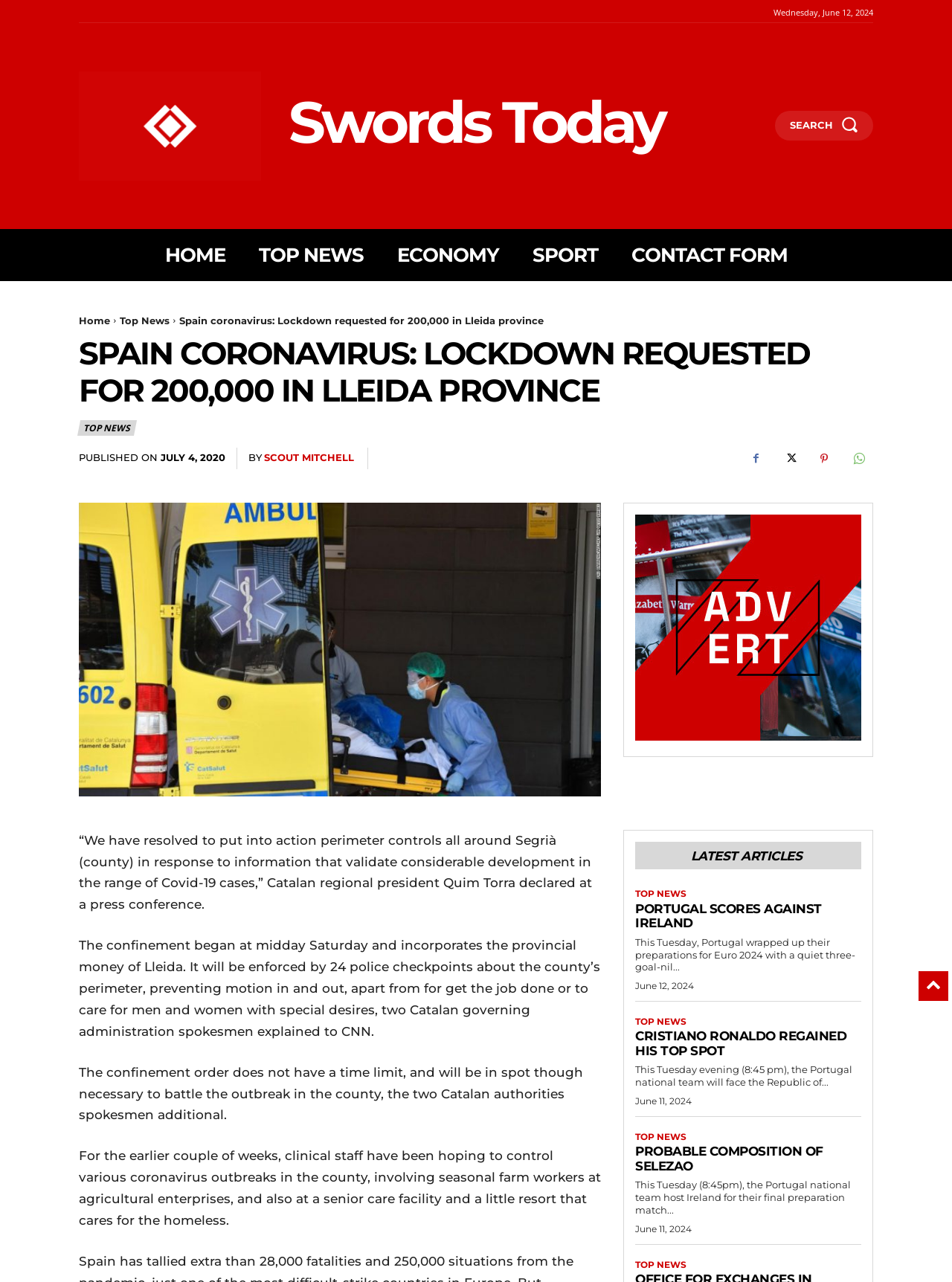Using the given element description, provide the bounding box coordinates (top-left x, top-left y, bottom-right x, bottom-right y) for the corresponding UI element in the screenshot: Probable composition of Selezao

[0.667, 0.892, 0.864, 0.915]